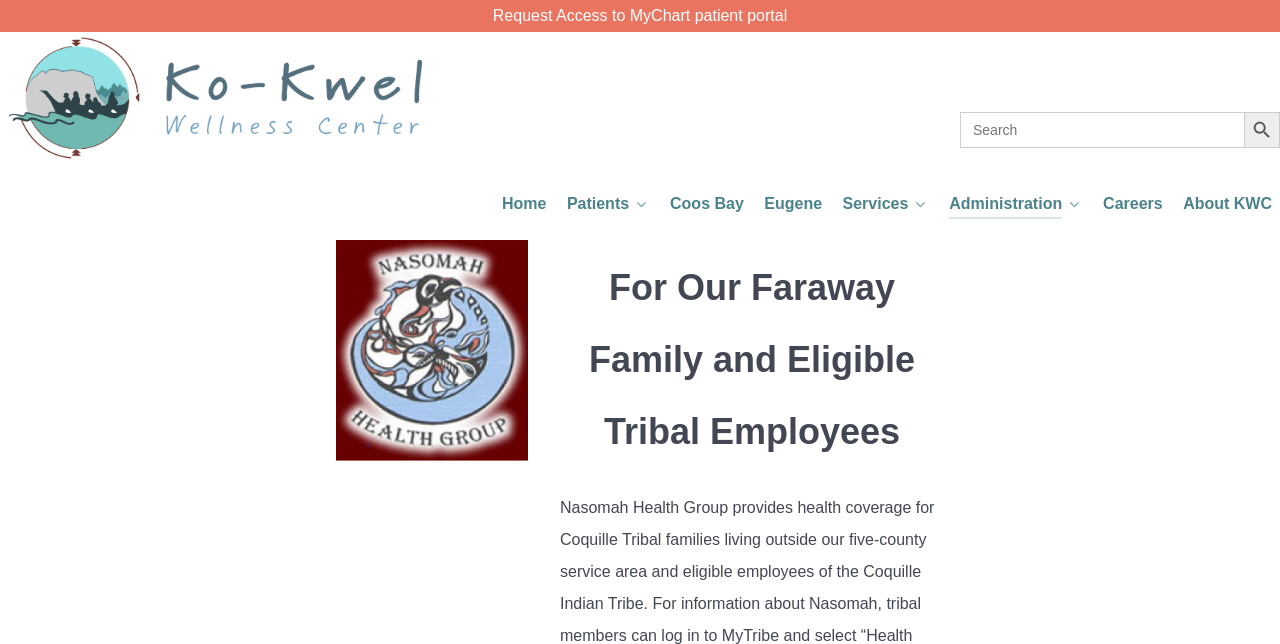Could you locate the bounding box coordinates for the section that should be clicked to accomplish this task: "Click the 'Contact Us' link".

None